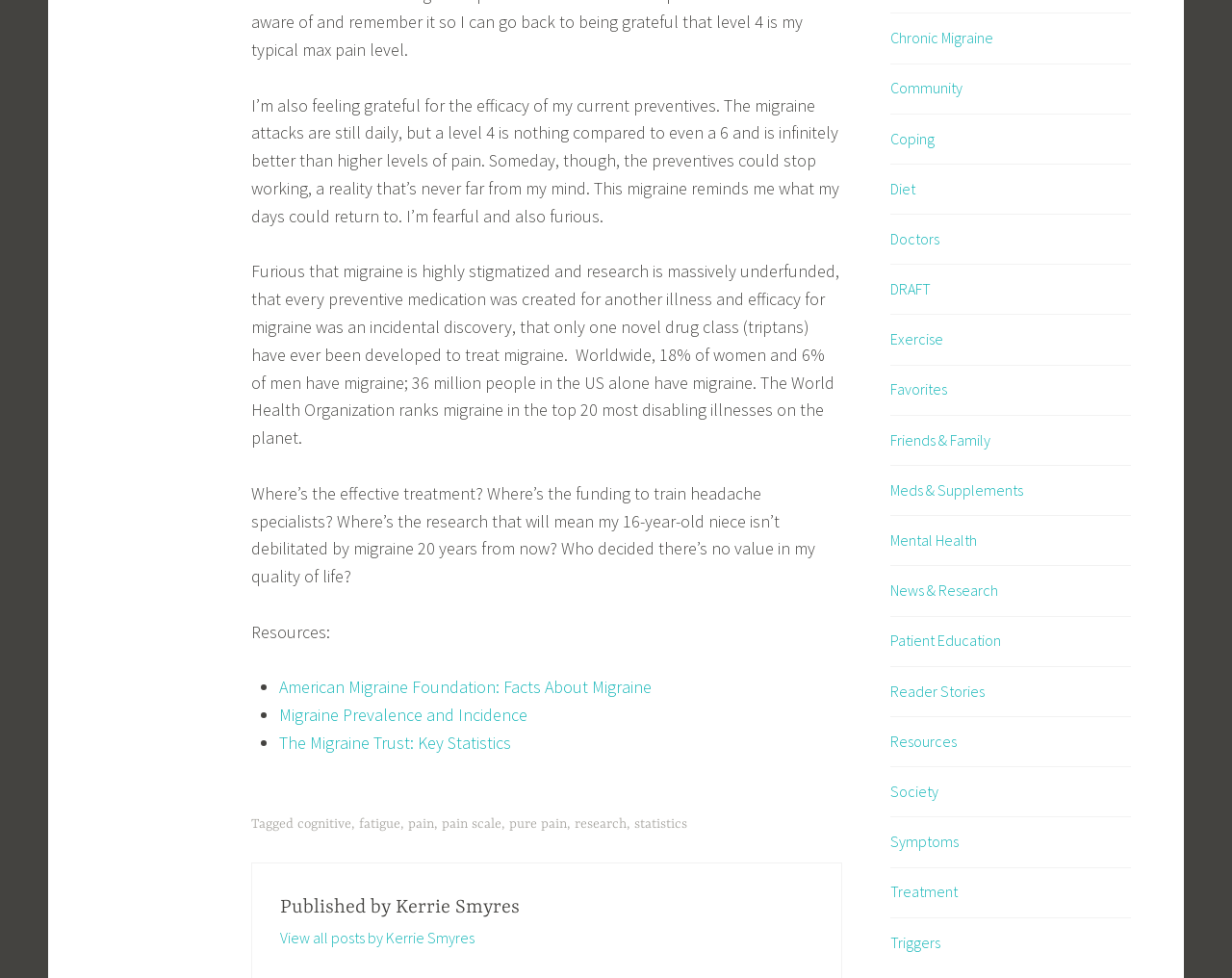Please specify the bounding box coordinates of the element that should be clicked to execute the given instruction: 'Click on 'American Migraine Foundation: Facts About Migraine''. Ensure the coordinates are four float numbers between 0 and 1, expressed as [left, top, right, bottom].

[0.226, 0.691, 0.529, 0.714]